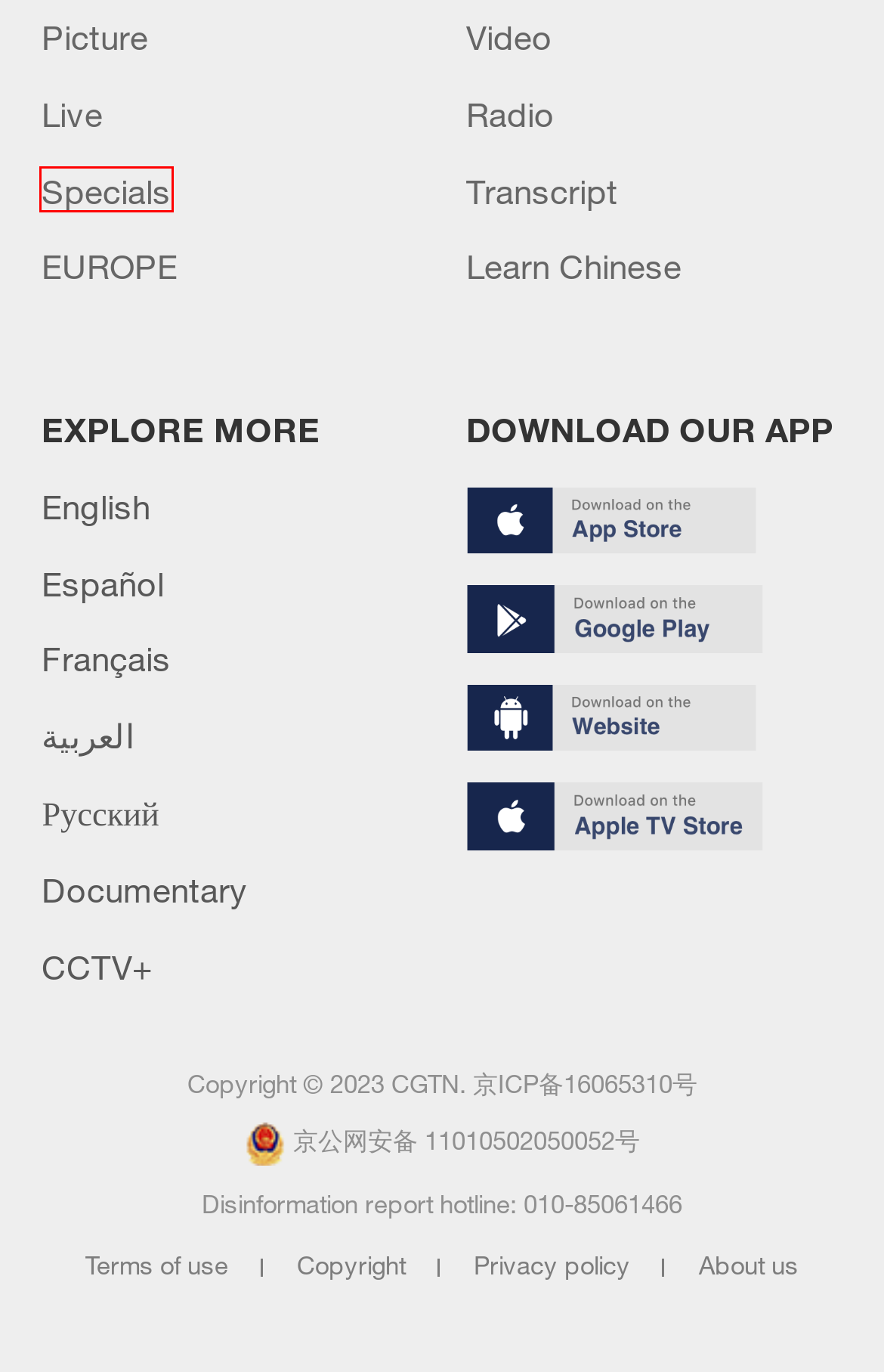Examine the screenshot of a webpage with a red bounding box around a UI element. Your task is to identify the webpage description that best corresponds to the new webpage after clicking the specified element. The given options are:
A. HOME-Global International Video Agency
B. 全国互联网安全管理平台
C. Video News of Global Edition, Video Stories of China | CGTN
D. Specials
E. Pictures | CGTN
F. CGTN
G. Europe - All The Latest News | CGTN
H. Chinese Master

D